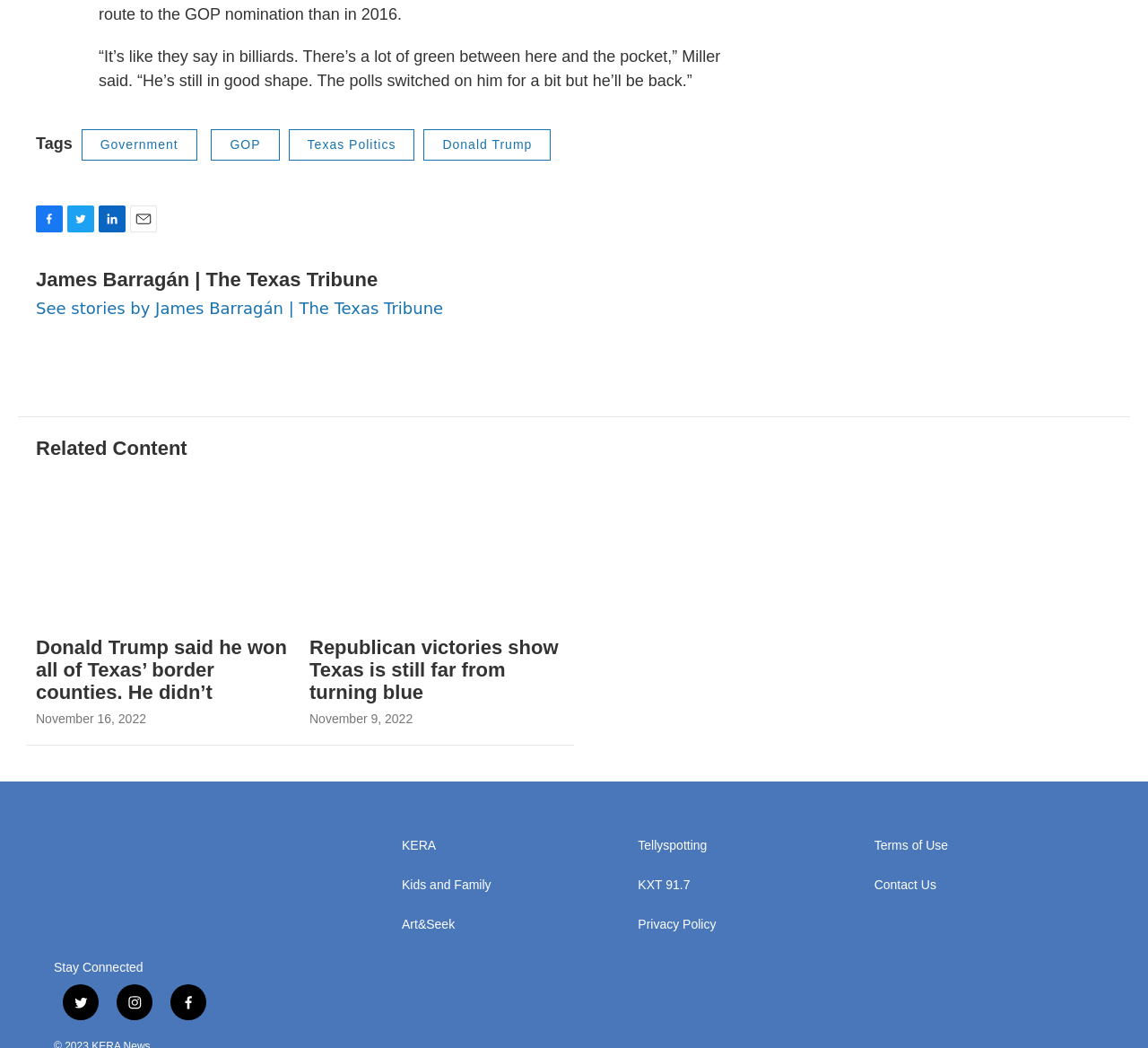Provide a one-word or brief phrase answer to the question:
How many links are there in the webpage?

15